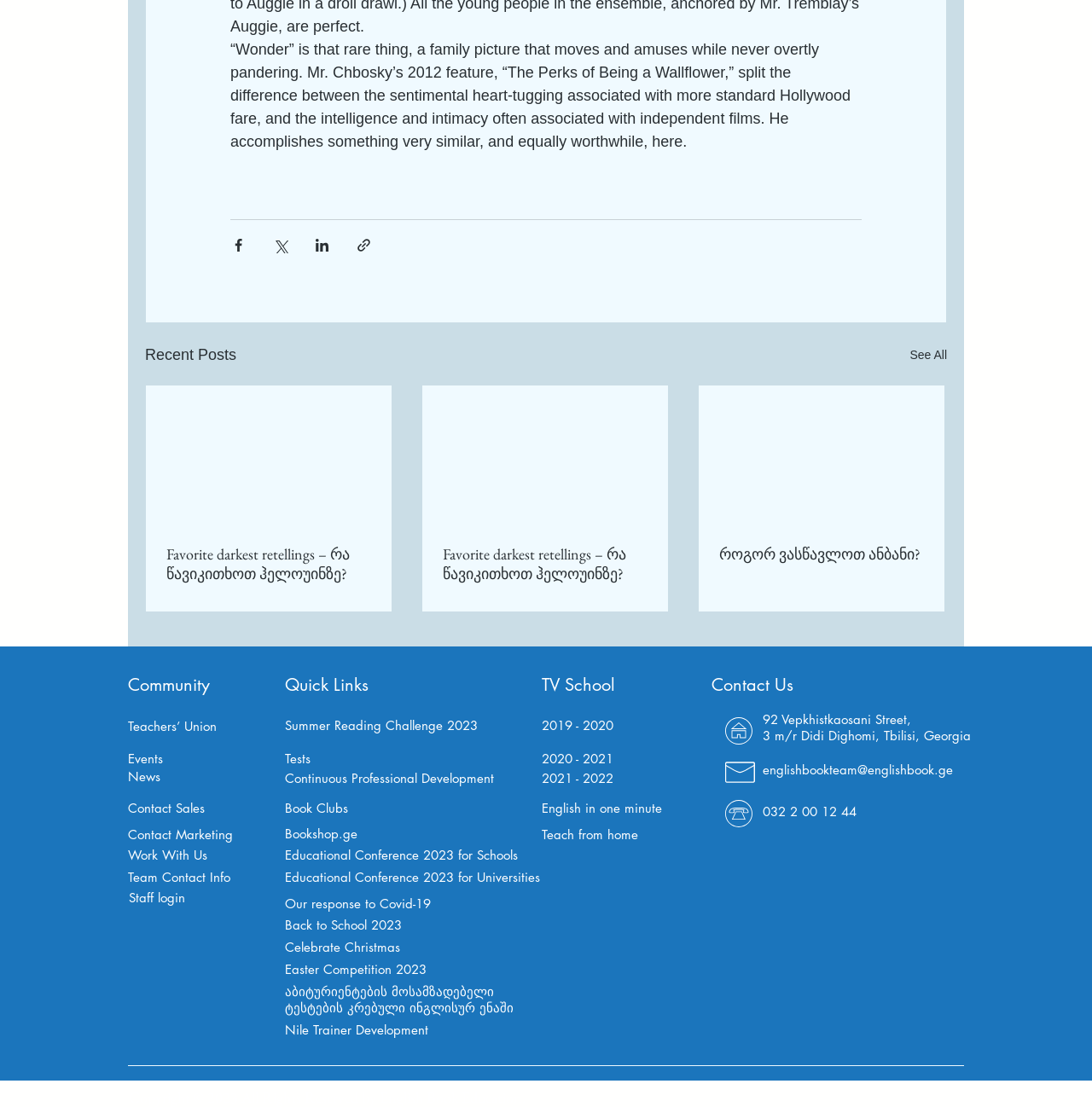How many links are there in the 'Recent Posts' section?
Using the information presented in the image, please offer a detailed response to the question.

There are three links in the 'Recent Posts' section, as indicated by the article elements with corresponding link elements.